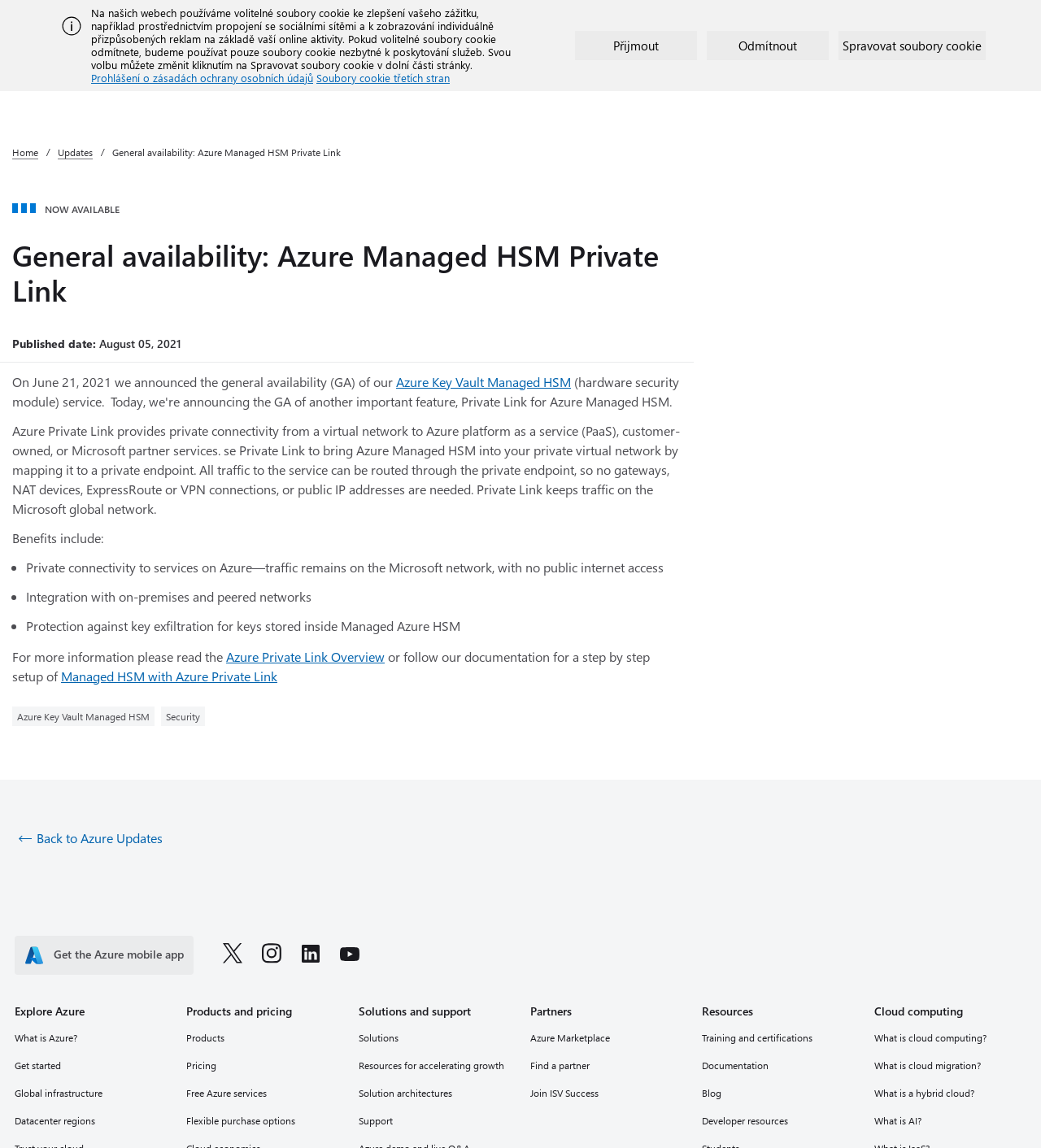Provide an in-depth caption for the webpage.

This webpage is about Azure Managed HSM Private Link, a service provided by Microsoft Azure. At the top of the page, there is an alert box with an image and a text describing the use of cookies on the website. Below the alert box, there are three buttons: "Accept", "Reject", and "Manage cookies". 

The main navigation menu is located at the top of the page, with links to "Microsoft", "Azure", and several dropdown menus for "Explore", "Products", "Solutions", "Pricing", "Partners", and "Resources". There is also a search bar at the top right corner of the page.

The main content of the page is divided into several sections. The first section has a heading "General availability: Azure Managed HSM Private Link" and a subheading "Published date: August 05, 2021". The text describes the general availability of Azure Key Vault Managed HSM and its benefits, including private connectivity to services on Azure, integration with on-premises and peered networks, and protection against key exfiltration.

The second section lists the benefits of using Azure Private Link, including private connectivity to services on Azure, integration with on-premises and peered networks, and protection against key exfiltration. There are also links to more information about Azure Private Link and a step-by-step setup guide for Managed HSM with Azure Private Link.

At the bottom of the page, there are additional navigation links, including "Back to Azure Updates", "Get the Azure mobile app", and links to follow Microsoft Azure on various social media platforms. There are also sections for "Explore Azure", "Products and pricing", "Solutions and support", "Partners", and "Resources", each with links to relevant pages.